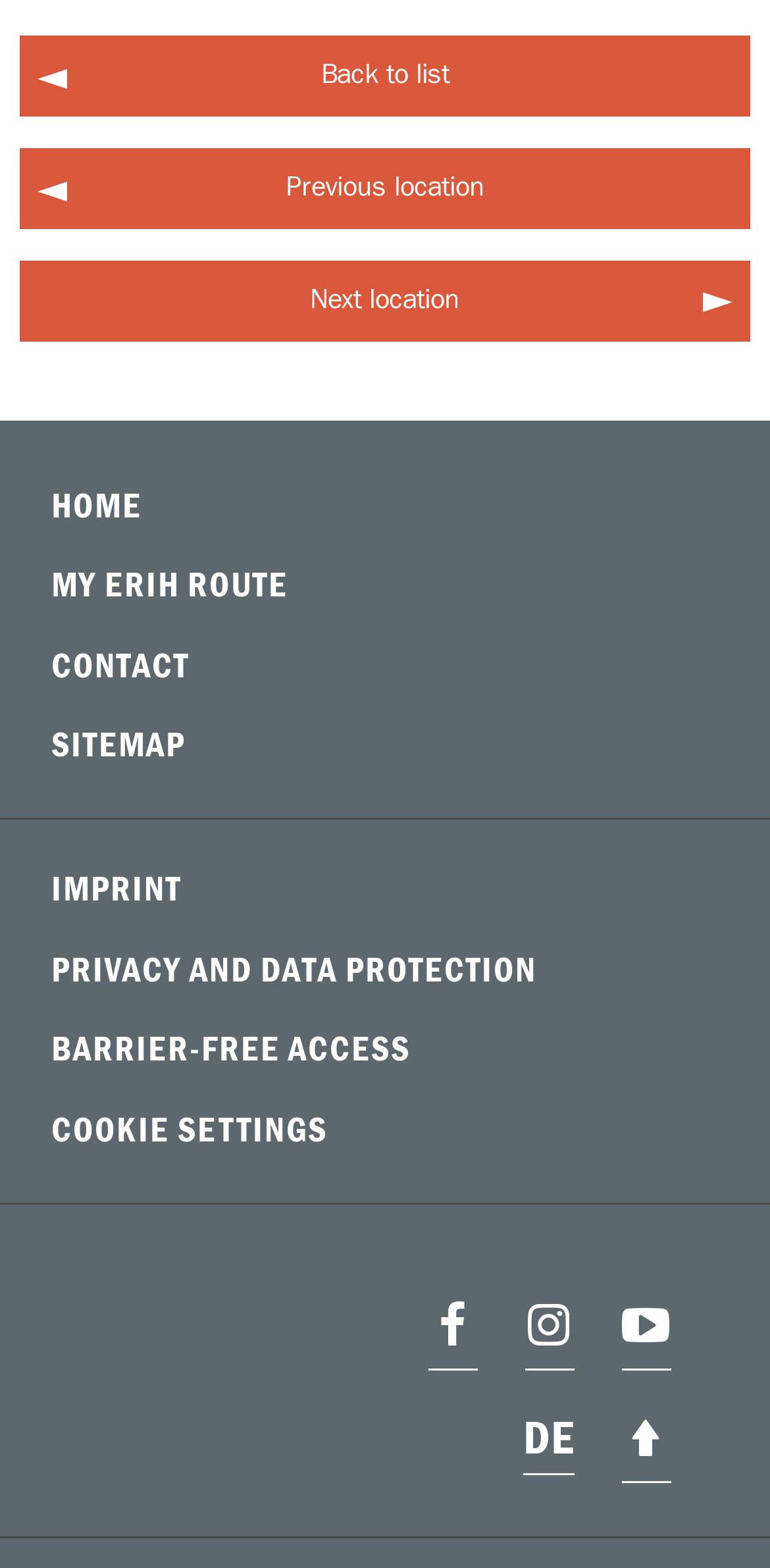Extract the bounding box coordinates for the UI element described as: "Back to list".

[0.026, 0.023, 0.974, 0.074]